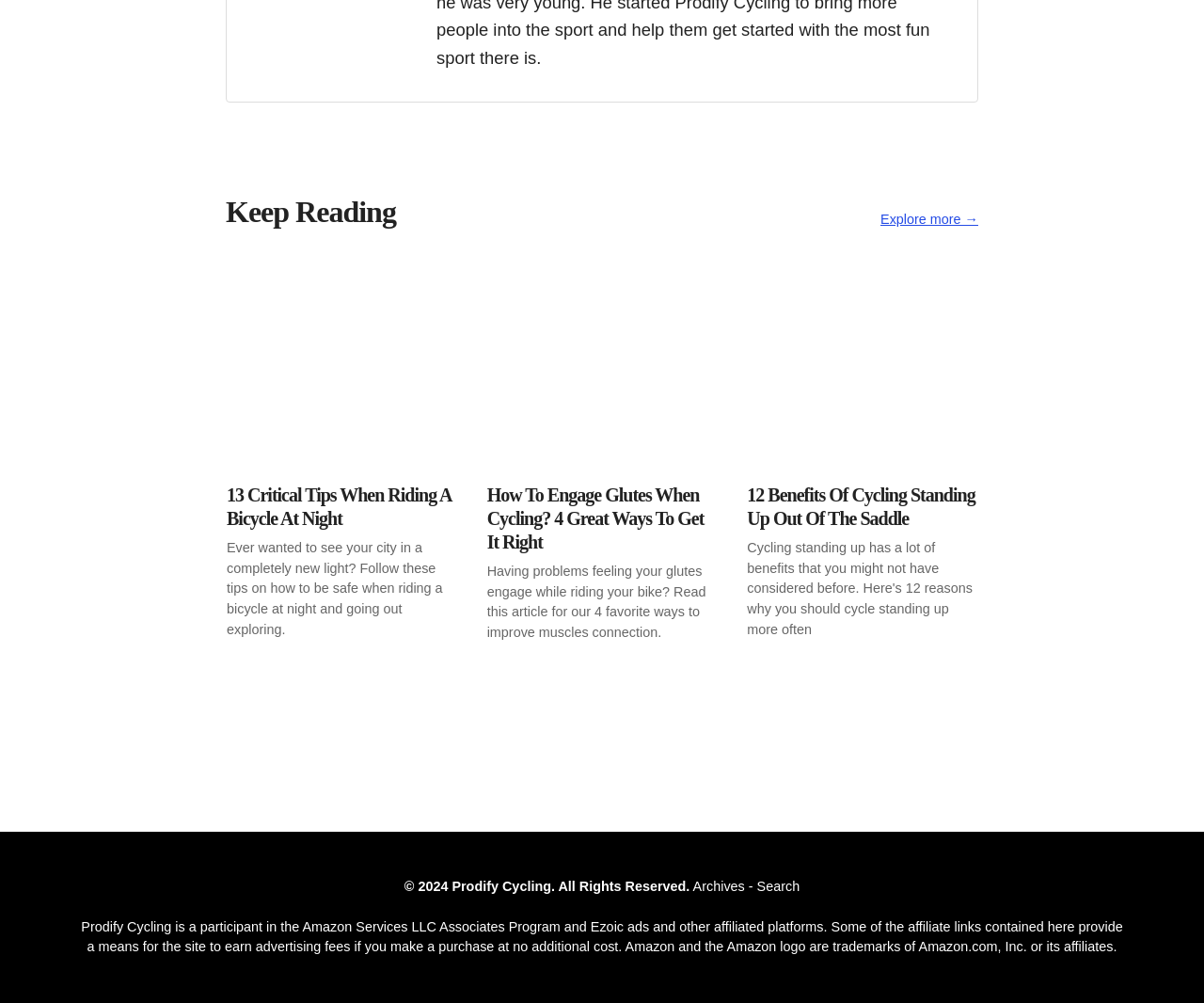Answer the question below with a single word or a brief phrase: 
What is the name of the website?

Prodify Cycling